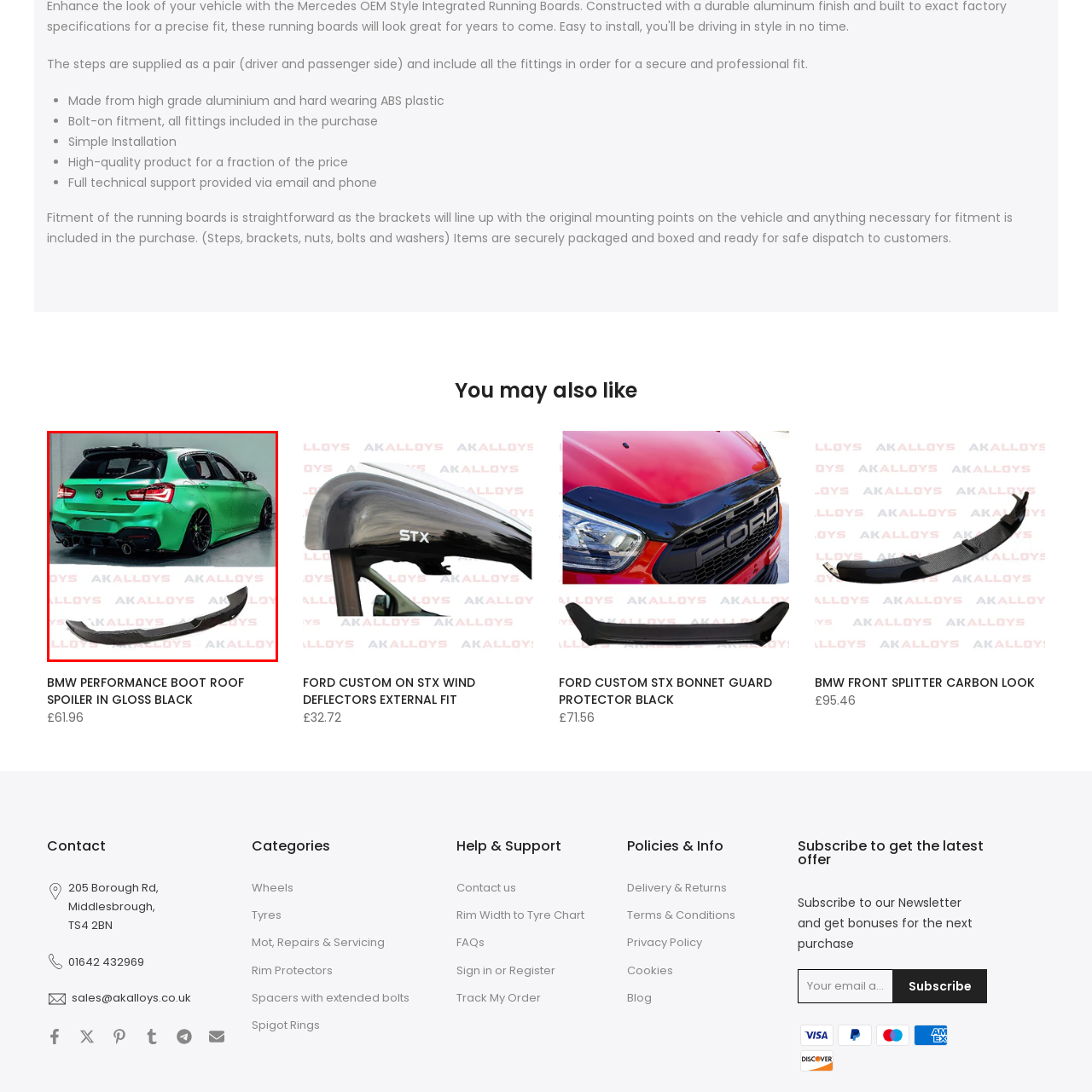Provide an in-depth description of the image within the red bounding box.

The image displays a stylish green hatchback featuring a sleek and sporty design, highlighted by an eye-catching rear with prominently positioned taillights and a custom exhaust system. Below the car, a glossy boot roof spoiler in gloss black is showcased, designed to enhance the vehicle's aerodynamics and aesthetic appeal. This accessory is part of a product offering from AK Alloys, which focuses on high-quality automotive upgrades. The spoiler is priced at £61.96 and signifies a blend of performance and style, catering to enthusiasts looking to elevate their vehicle's appearance.